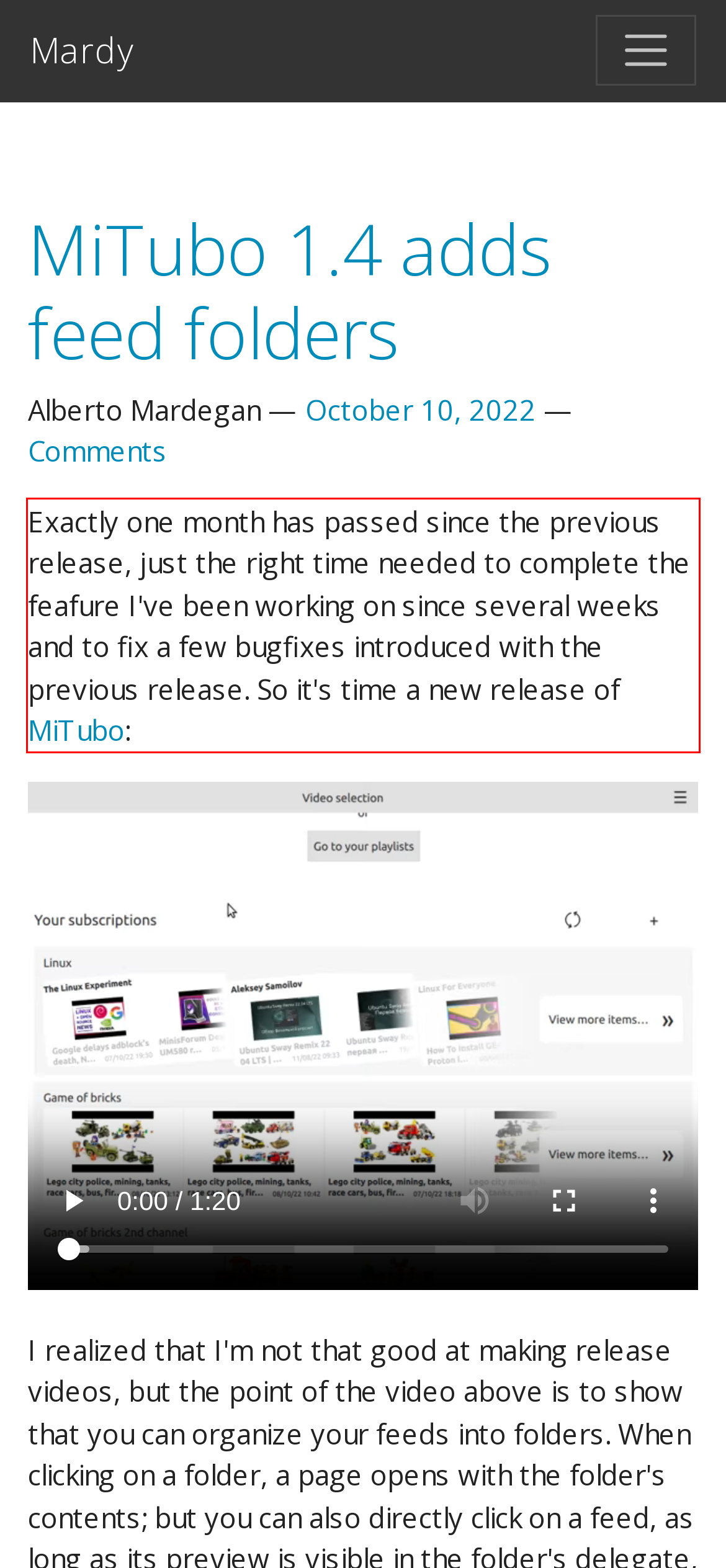Within the screenshot of the webpage, locate the red bounding box and use OCR to identify and provide the text content inside it.

Exactly one month has passed since the previous release, just the right time needed to complete the feafure I've been working on since several weeks and to fix a few bugfixes introduced with the previous release. So it's time a new release of MiTubo: